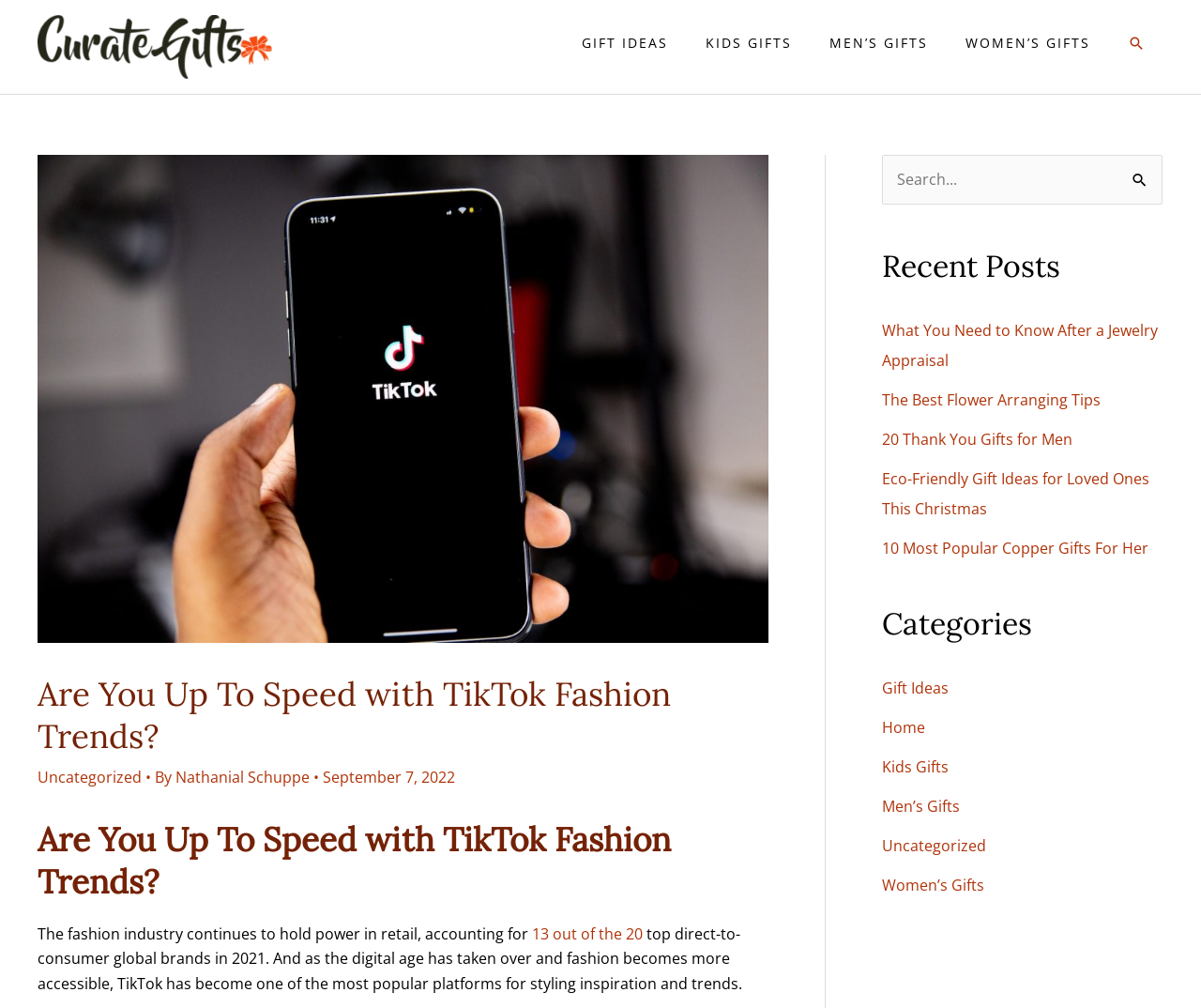Specify the bounding box coordinates (top-left x, top-left y, bottom-right x, bottom-right y) of the UI element in the screenshot that matches this description: Home

[0.734, 0.712, 0.77, 0.732]